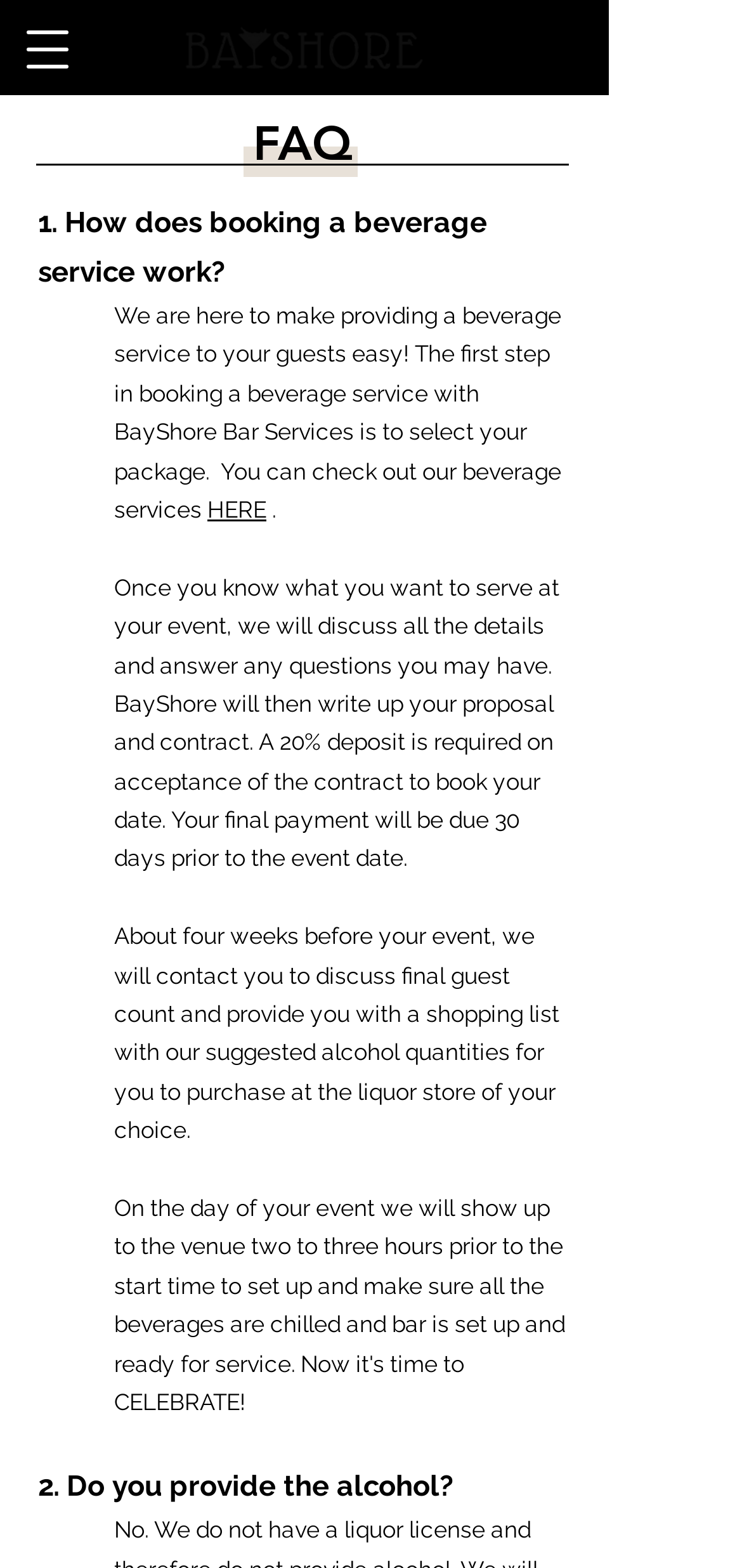Provide the bounding box coordinates of the HTML element described as: "aria-label="Open navigation menu"". The bounding box coordinates should be four float numbers between 0 and 1, i.e., [left, top, right, bottom].

[0.0, 0.006, 0.128, 0.057]